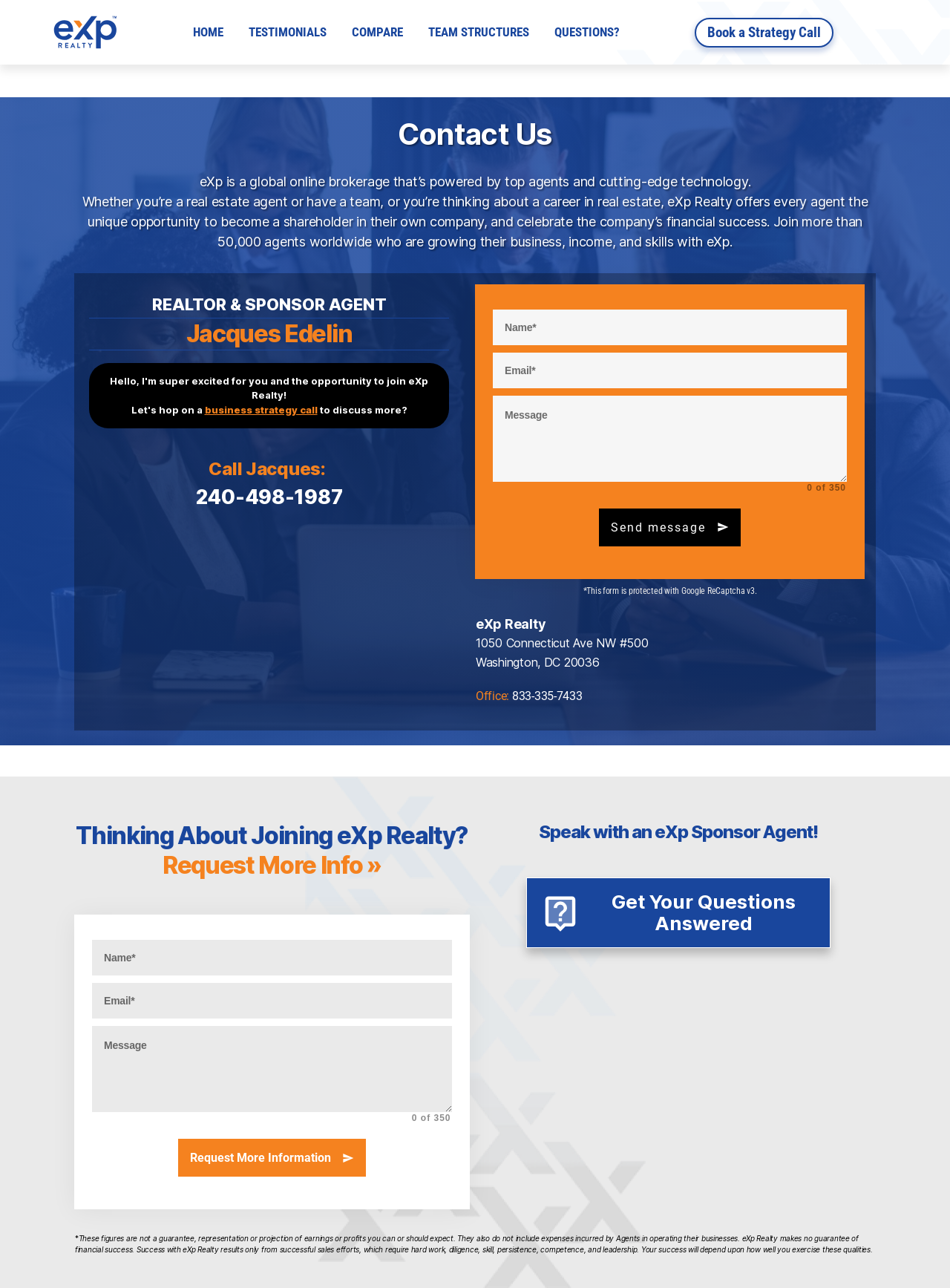What is the name of the real estate company?
Please use the visual content to give a single word or phrase answer.

eXp Realty